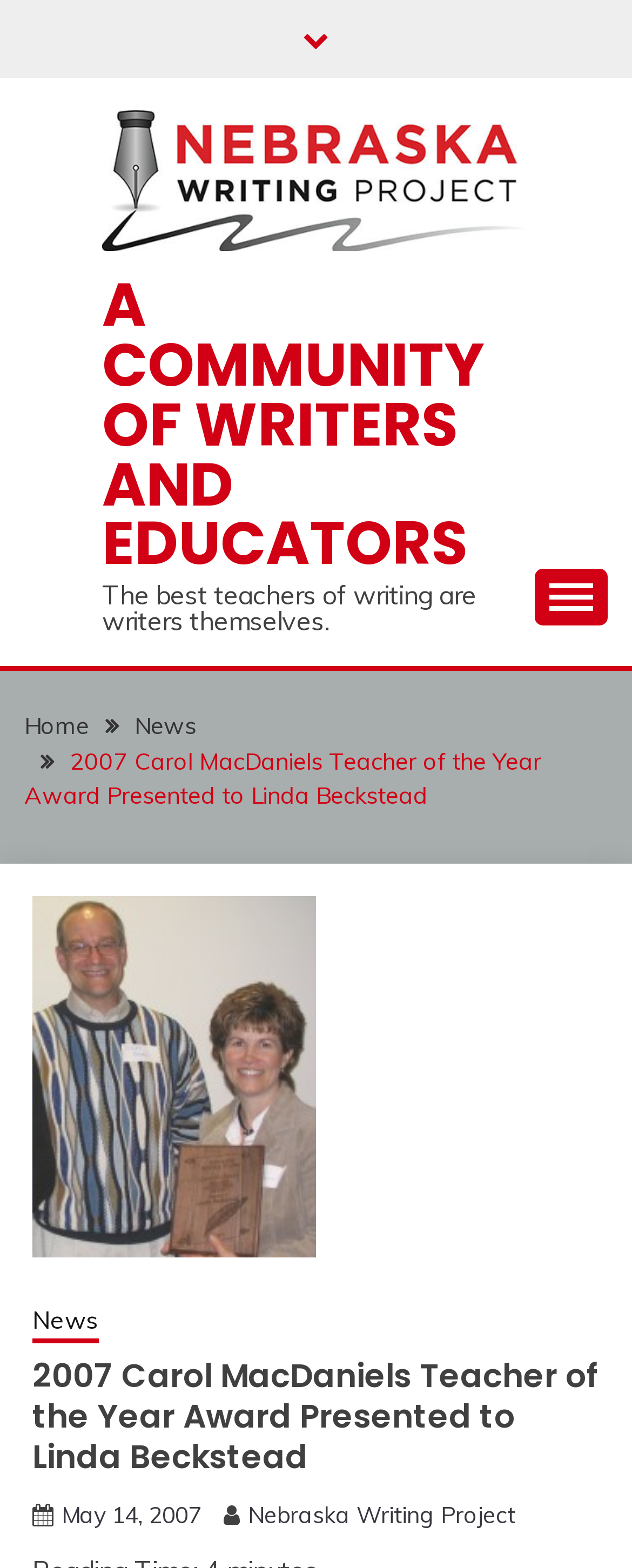Locate the bounding box coordinates of the item that should be clicked to fulfill the instruction: "check the date of the award".

[0.097, 0.957, 0.318, 0.976]